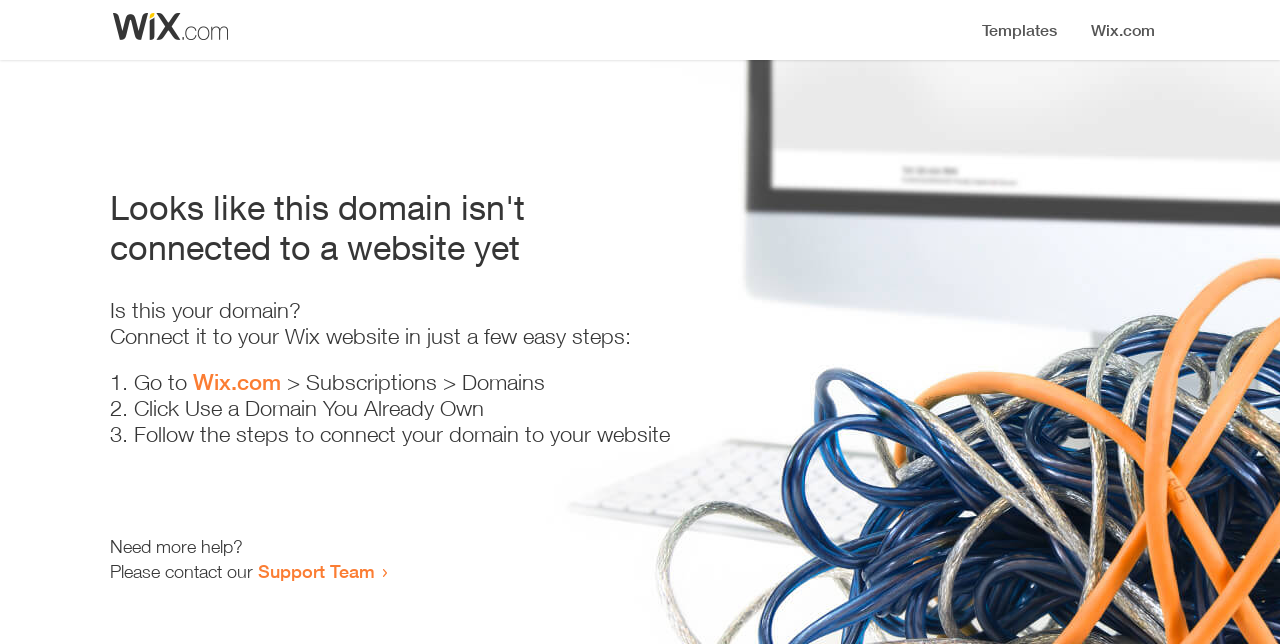Answer succinctly with a single word or phrase:
What can the user do if they need more help?

Contact Support Team